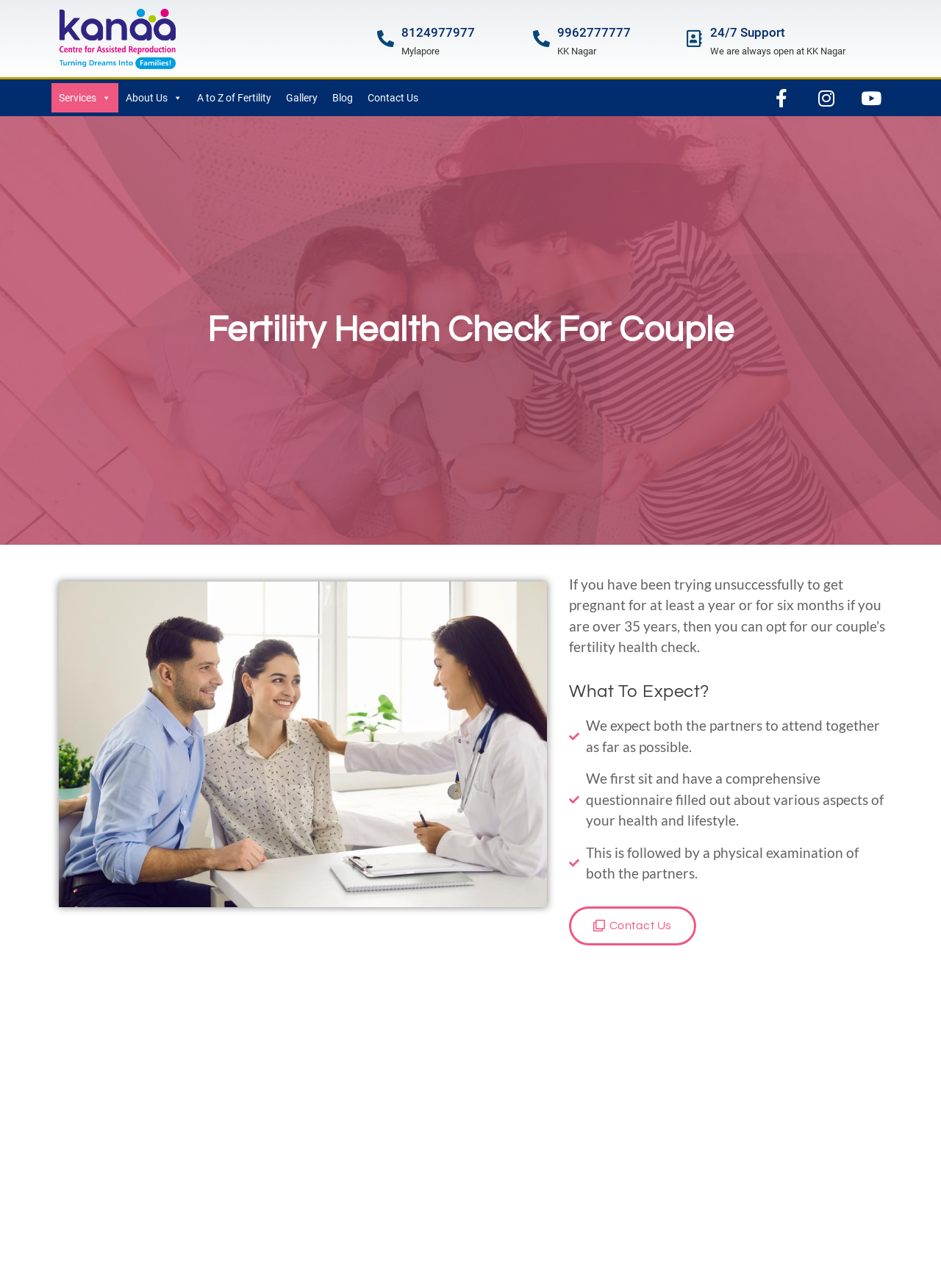Find the bounding box coordinates for the area that must be clicked to perform this action: "View services".

[0.055, 0.065, 0.126, 0.088]